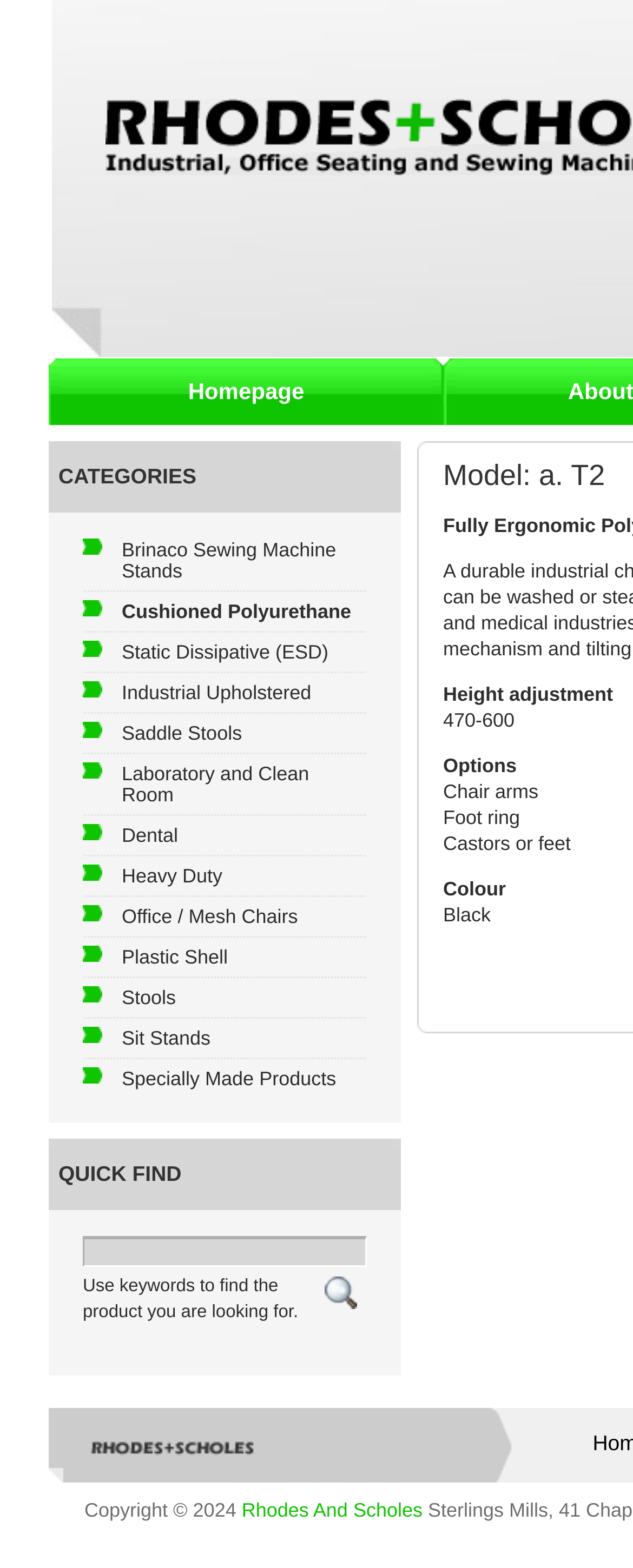Please specify the bounding box coordinates of the clickable region necessary for completing the following instruction: "Learn about Surface Mining Market Analysis". The coordinates must consist of four float numbers between 0 and 1, i.e., [left, top, right, bottom].

None